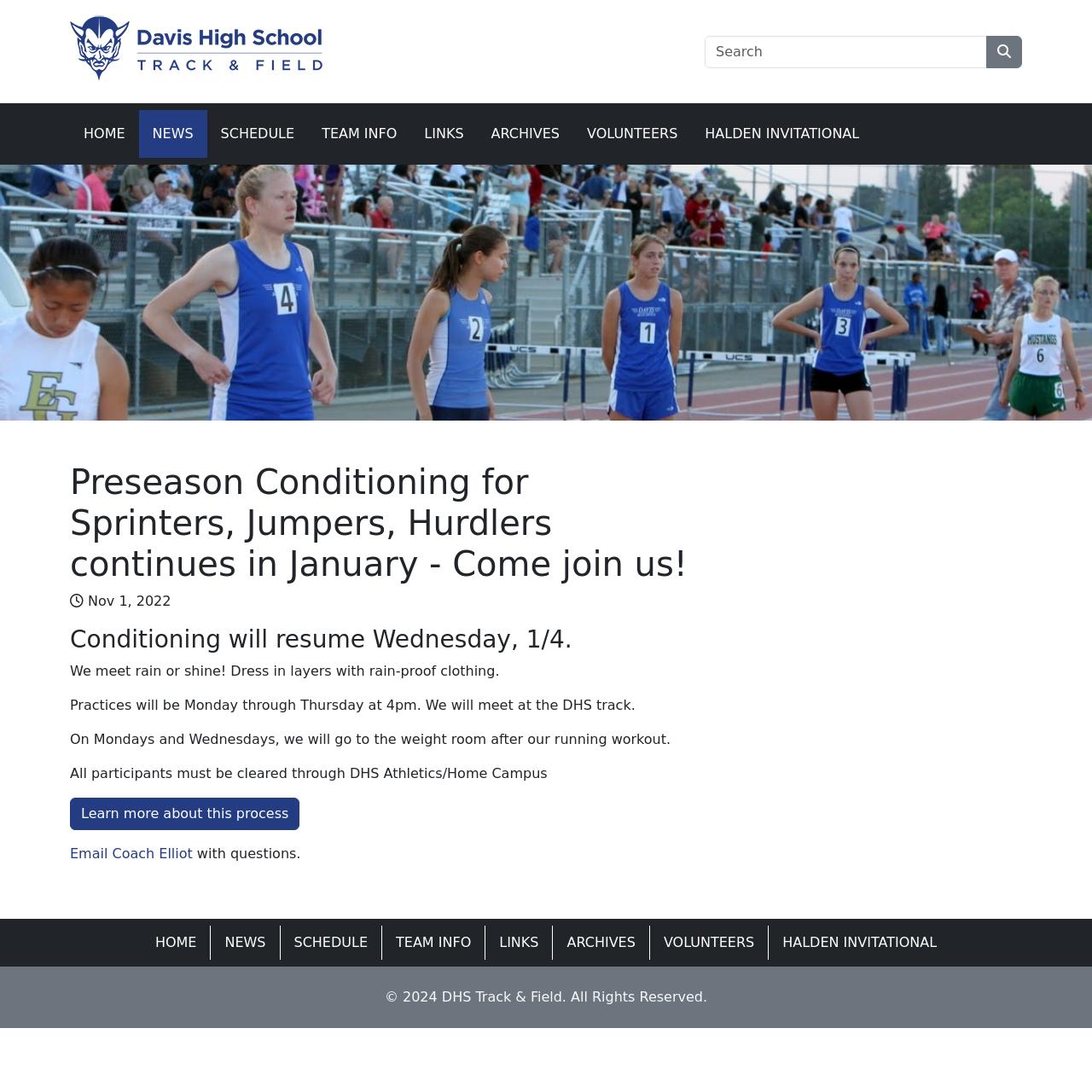Provide a short, one-word or phrase answer to the question below:
What is the copyright year of the website?

2024